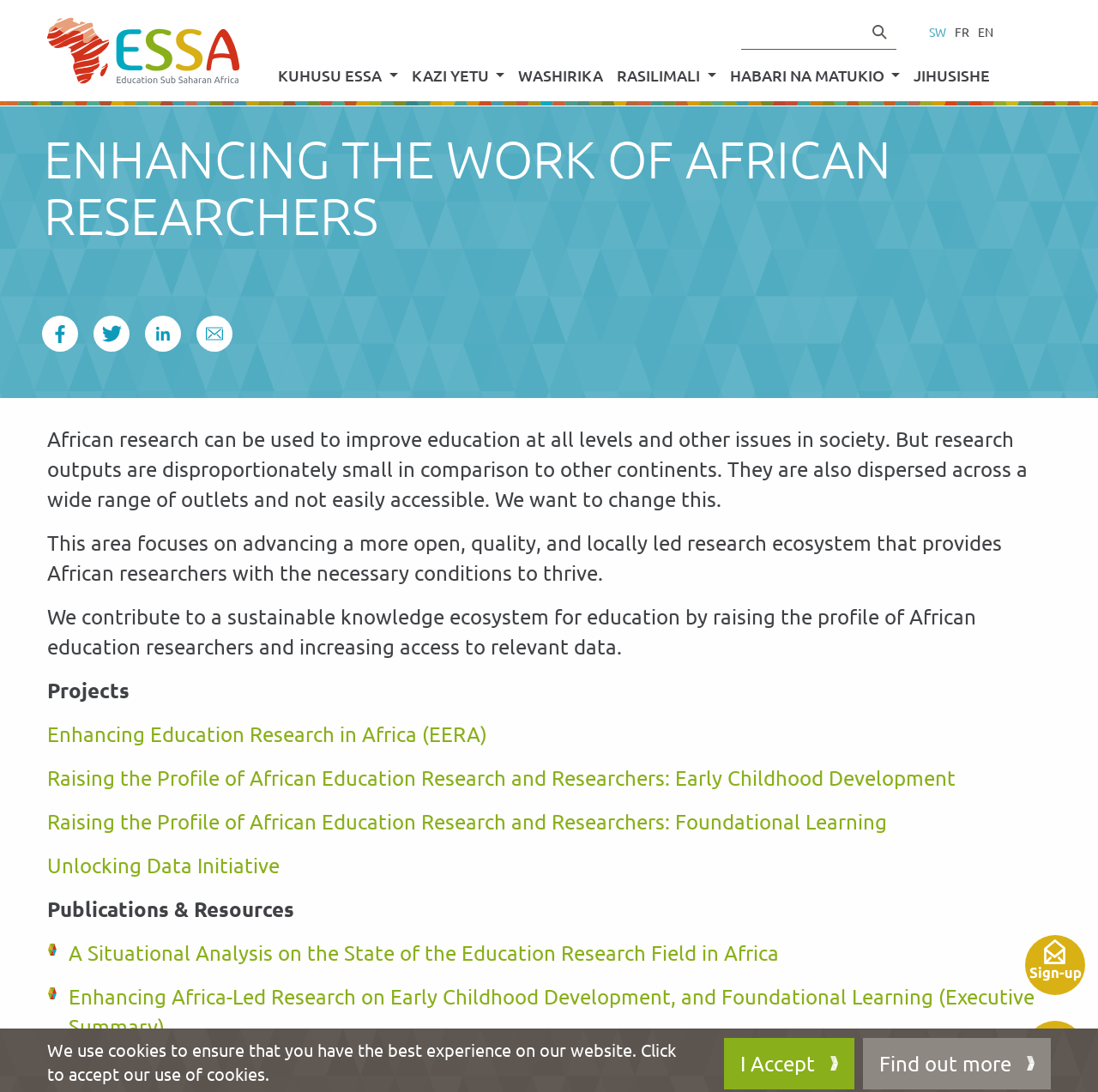Please analyze the image and provide a thorough answer to the question:
What is the purpose of this website?

Based on the webpage content, it appears that the website aims to enhance the work of African researchers, possibly by providing resources, publications, and projects related to education research in Africa.